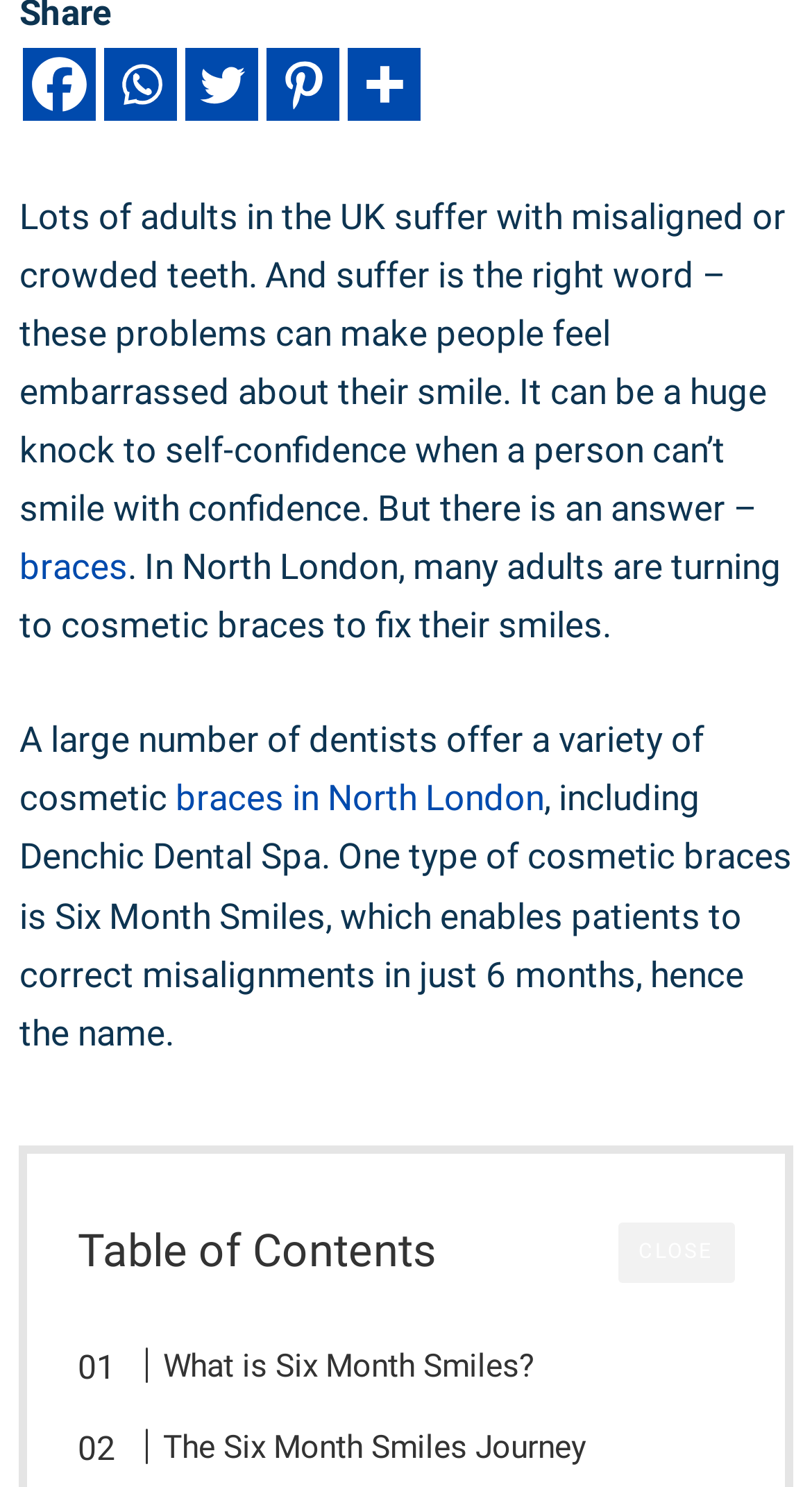How long does the Six Month Smiles treatment take?
Based on the content of the image, thoroughly explain and answer the question.

The Six Month Smiles treatment takes 6 months to correct misalignments, as mentioned in the text content of the webpage. This is also evident from the name 'Six Month Smiles', which suggests that the treatment is completed within a period of 6 months.